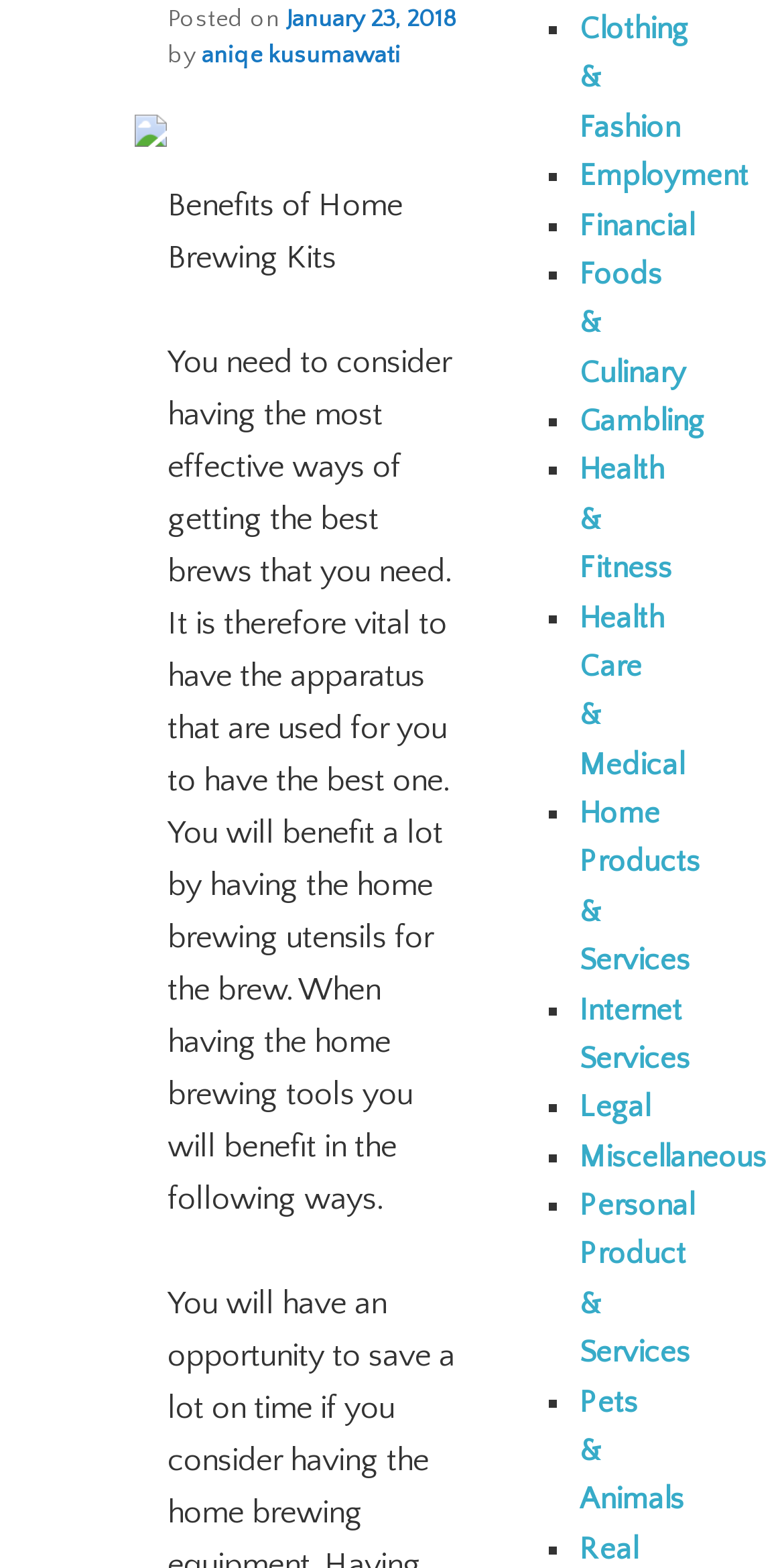How many categories are listed on the webpage?
Give a detailed response to the question by analyzing the screenshot.

The categories are listed on the right side of the webpage, and they are denoted by list markers '■'. There are 13 categories in total, including 'Clothing & Fashion', 'Employment', 'Financial', and so on.